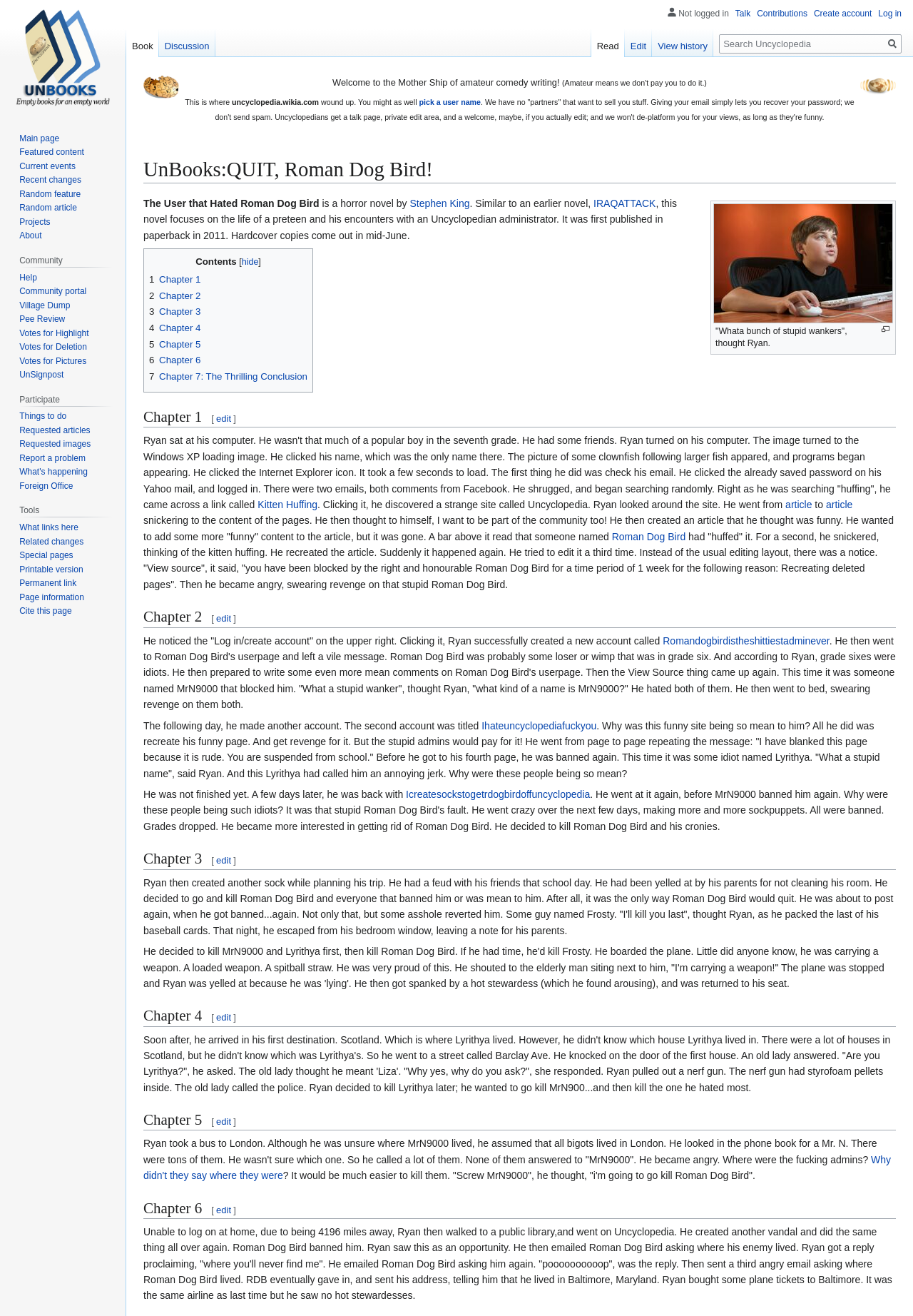Find the UI element described as: "Related changes" and predict its bounding box coordinates. Ensure the coordinates are four float numbers between 0 and 1, [left, top, right, bottom].

[0.021, 0.408, 0.092, 0.415]